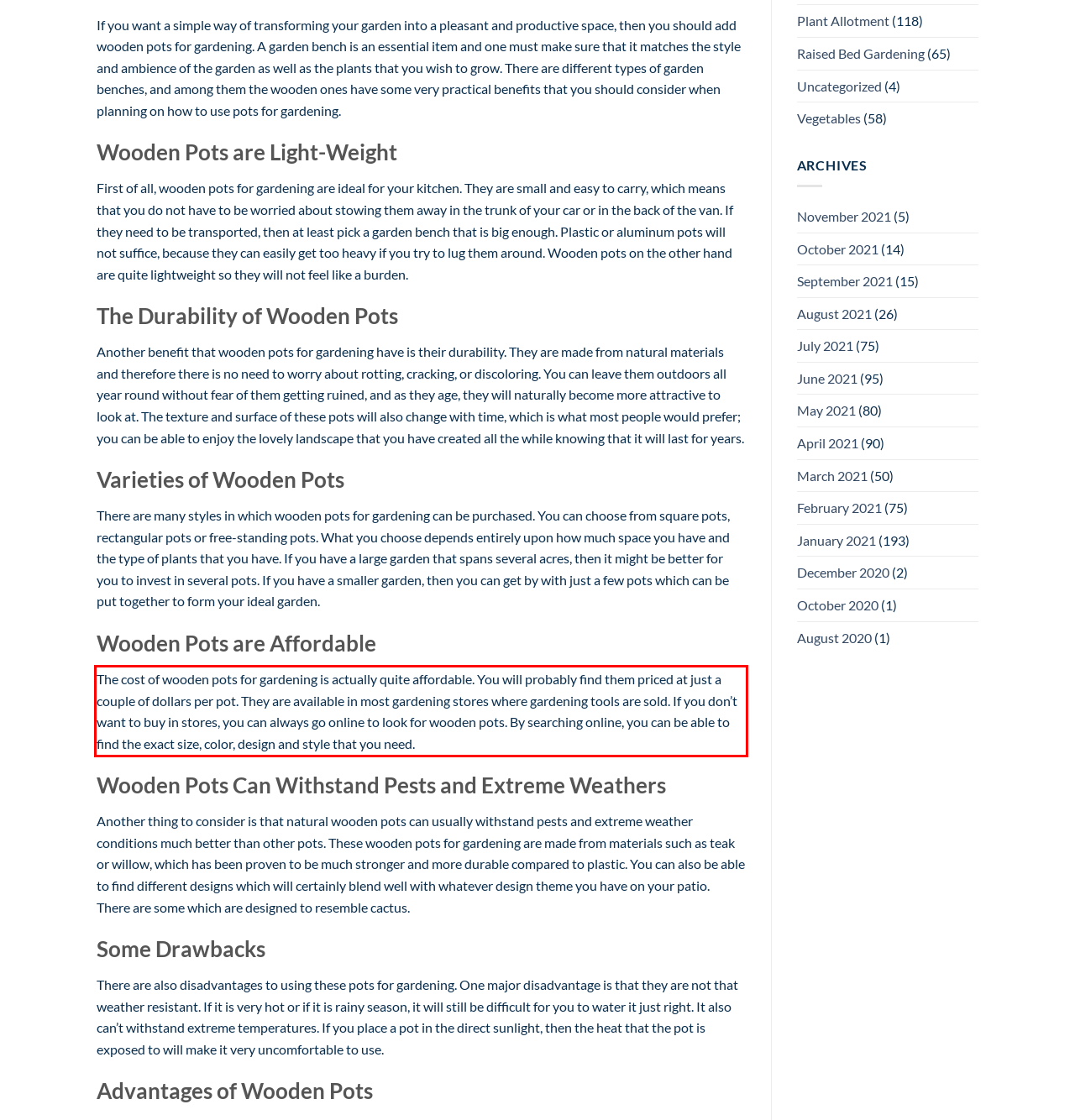Please analyze the provided webpage screenshot and perform OCR to extract the text content from the red rectangle bounding box.

The cost of wooden pots for gardening is actually quite affordable. You will probably find them priced at just a couple of dollars per pot. They are available in most gardening stores where gardening tools are sold. If you don’t want to buy in stores, you can always go online to look for wooden pots. By searching online, you can be able to find the exact size, color, design and style that you need.